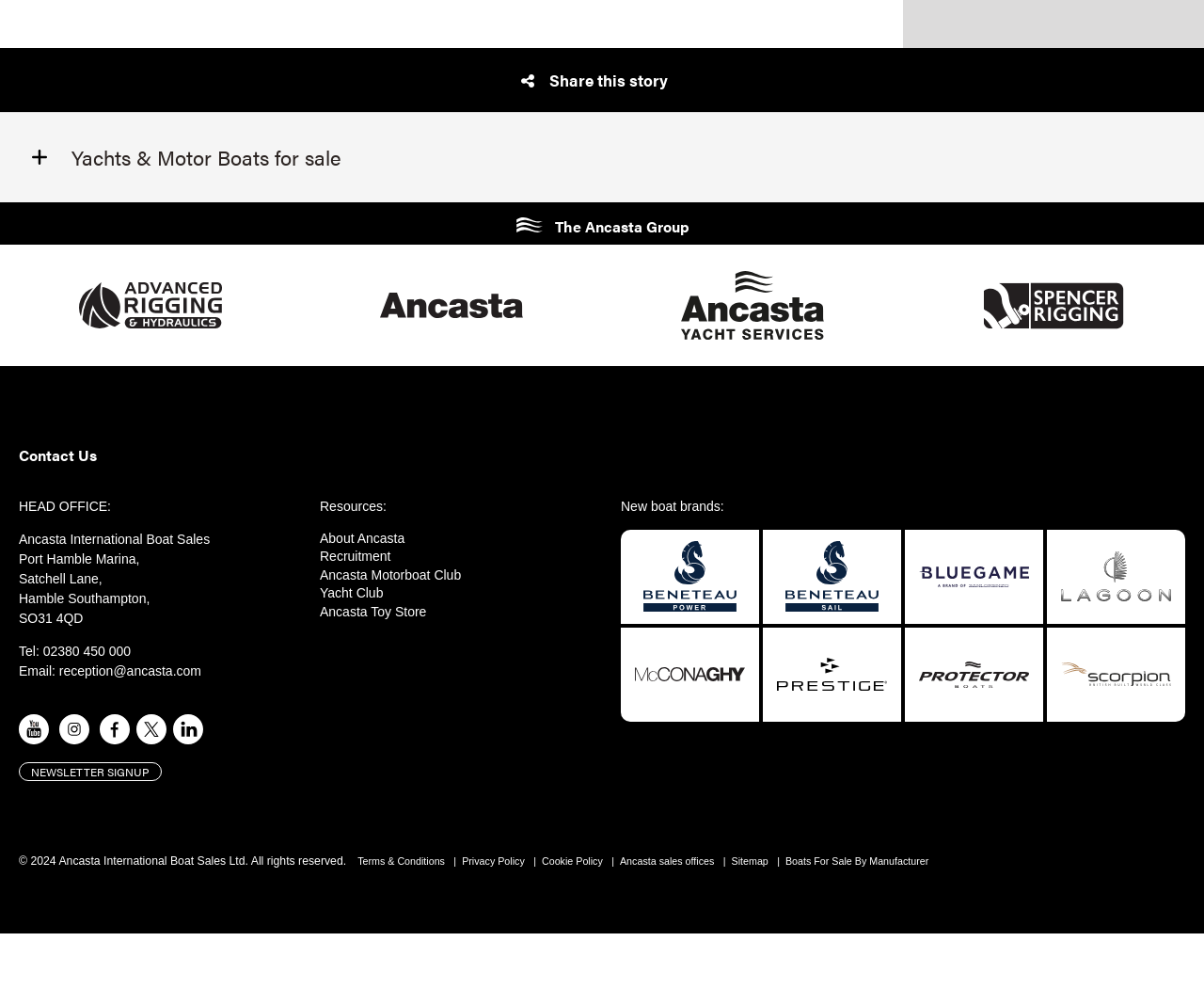Please identify the bounding box coordinates of the element I need to click to follow this instruction: "Click on 'Beneteau' under 'Popular Used Boat Brands'".

[0.025, 0.268, 0.176, 0.287]